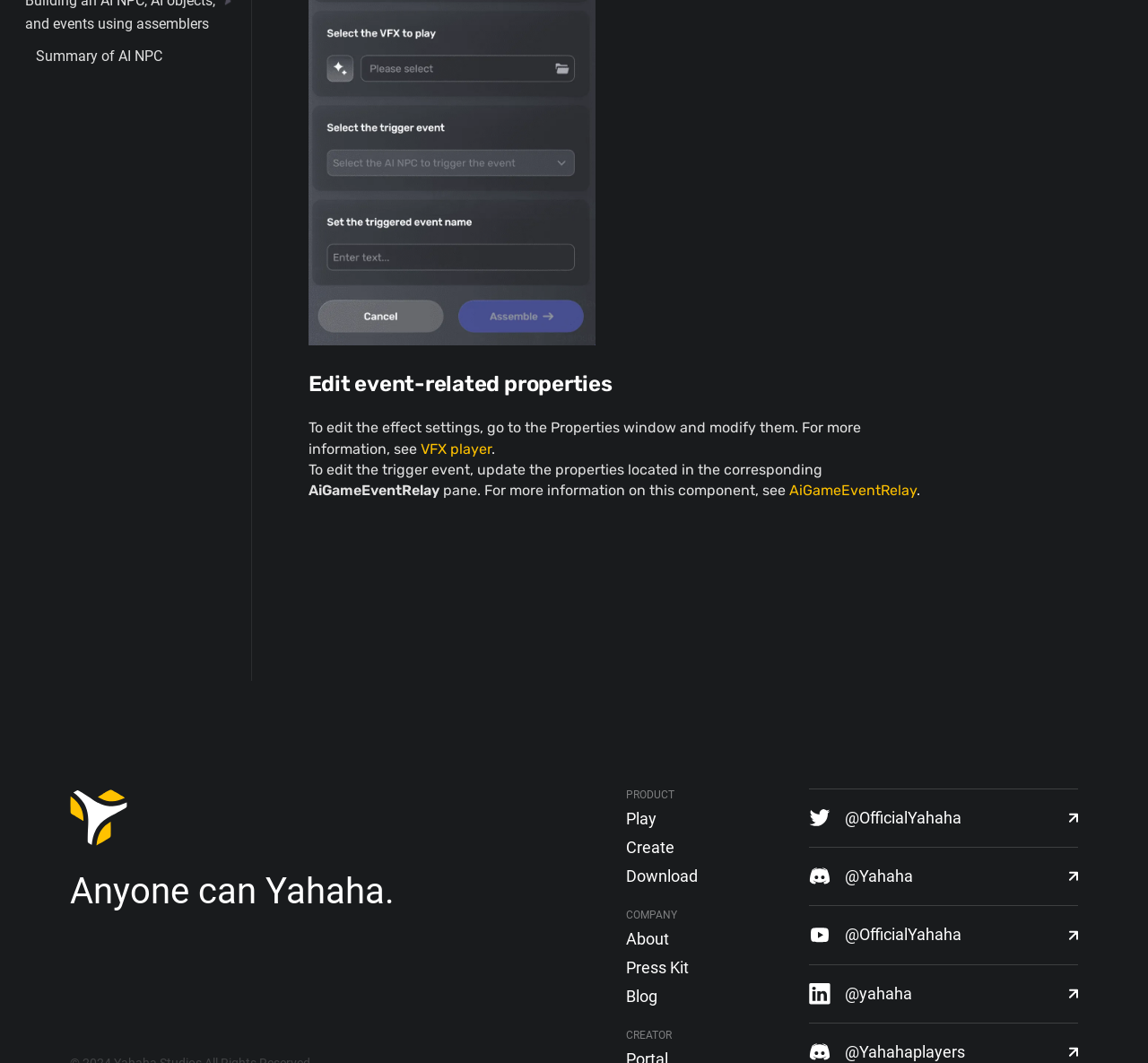Please identify the bounding box coordinates of the element on the webpage that should be clicked to follow this instruction: "Edit event-related properties". The bounding box coordinates should be given as four float numbers between 0 and 1, formatted as [left, top, right, bottom].

[0.268, 0.347, 0.811, 0.376]